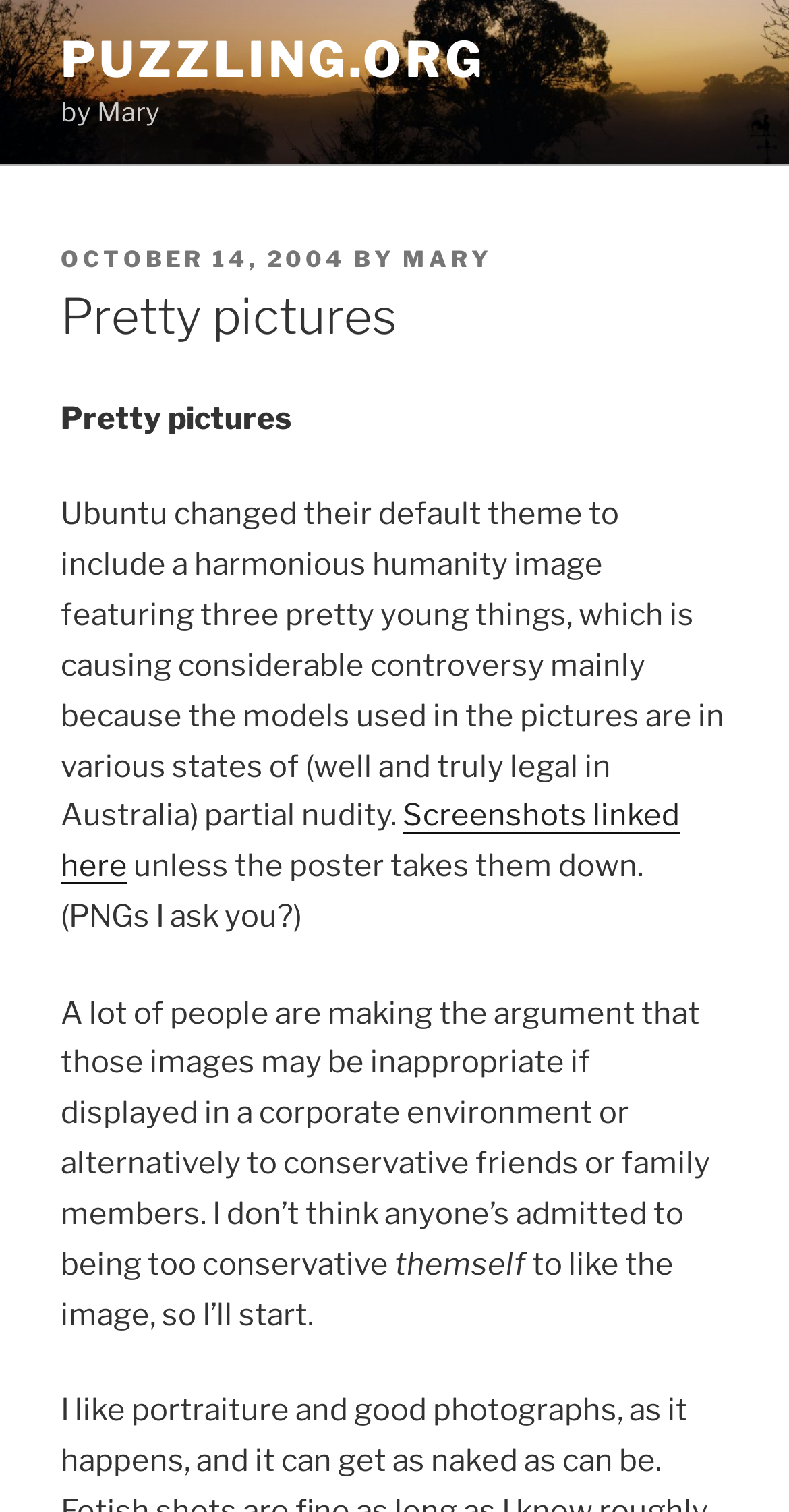Given the element description "puzzling.org" in the screenshot, predict the bounding box coordinates of that UI element.

[0.077, 0.02, 0.616, 0.059]